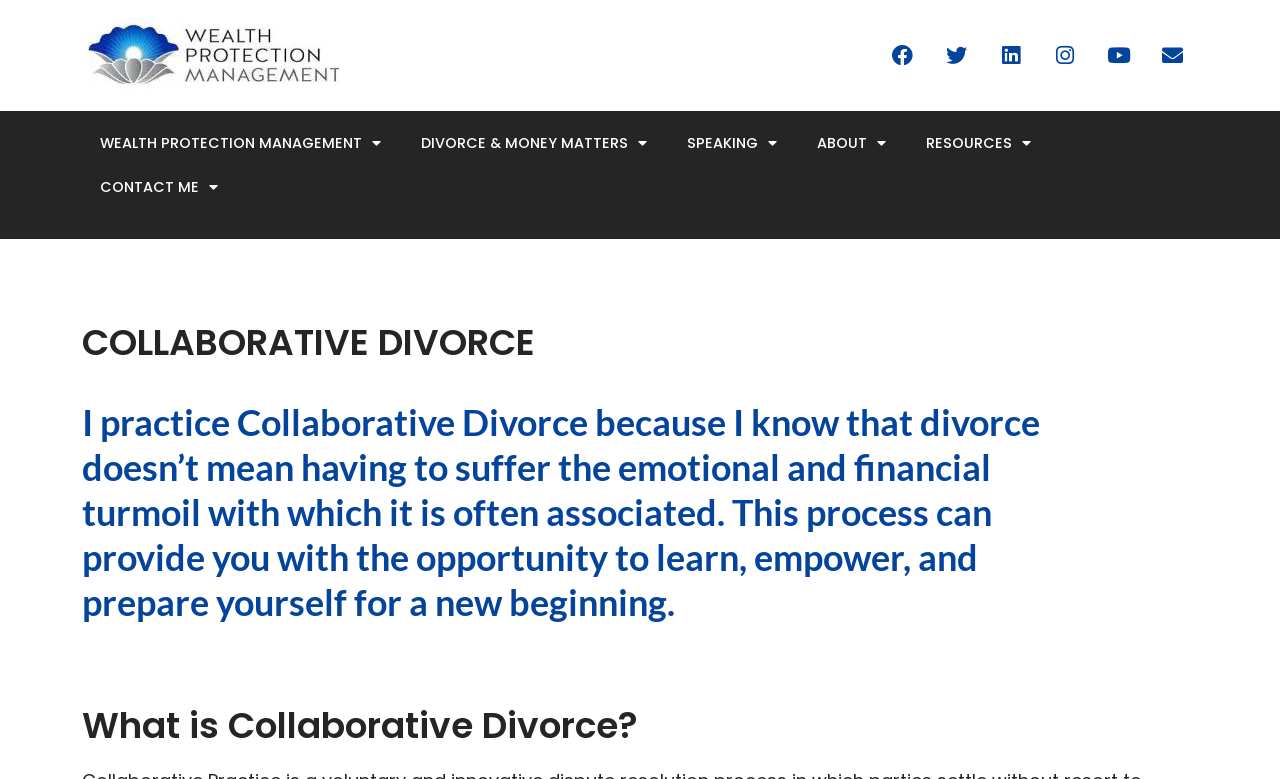Specify the bounding box coordinates of the element's region that should be clicked to achieve the following instruction: "Learn about Divorce & Money Matters". The bounding box coordinates consist of four float numbers between 0 and 1, in the format [left, top, right, bottom].

[0.313, 0.155, 0.521, 0.212]